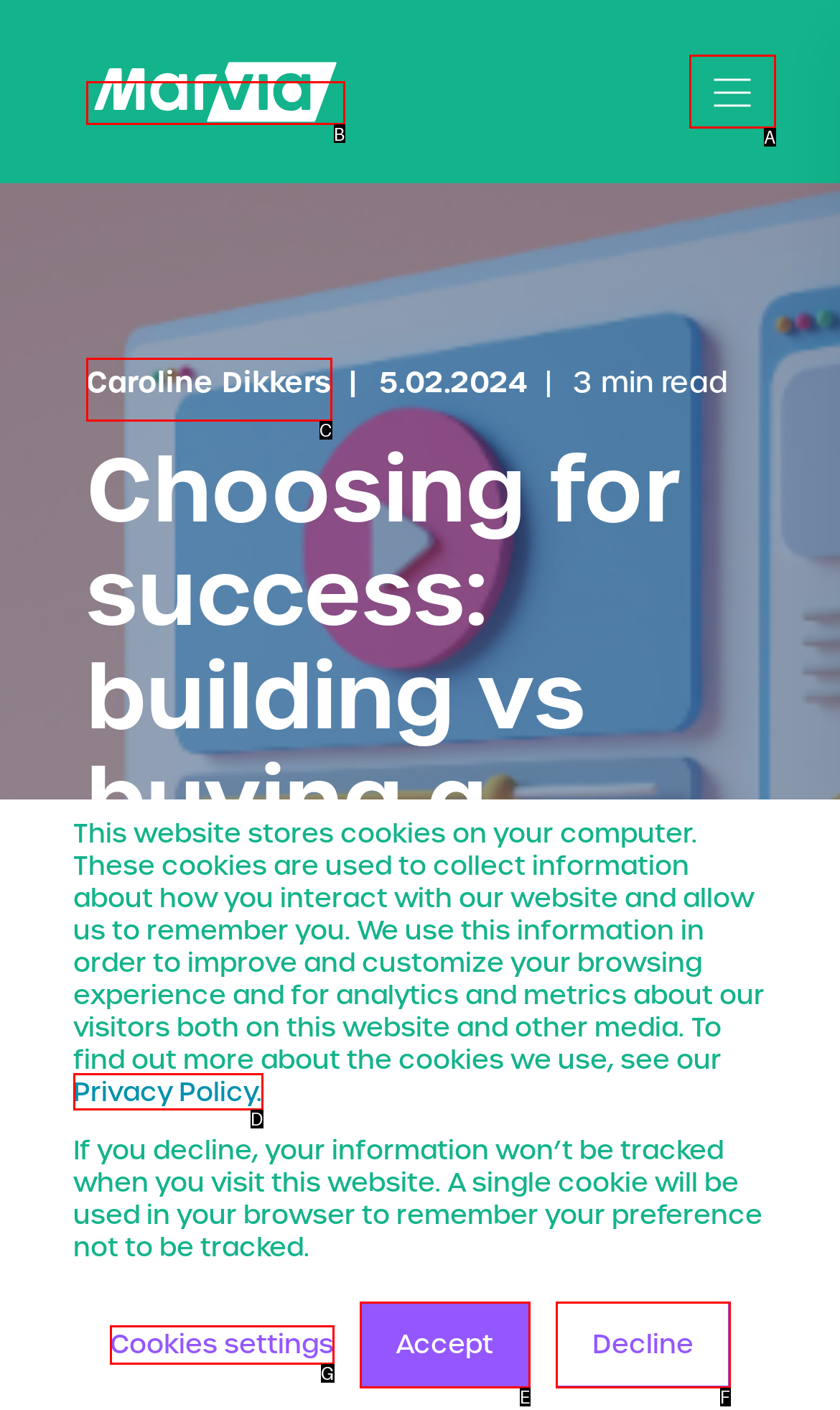Choose the option that best matches the description: Readings
Indicate the letter of the matching option directly.

None